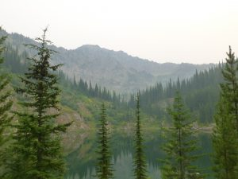Give a succinct answer to this question in a single word or phrase: 
What is the color of the lake's water?

Turquoise